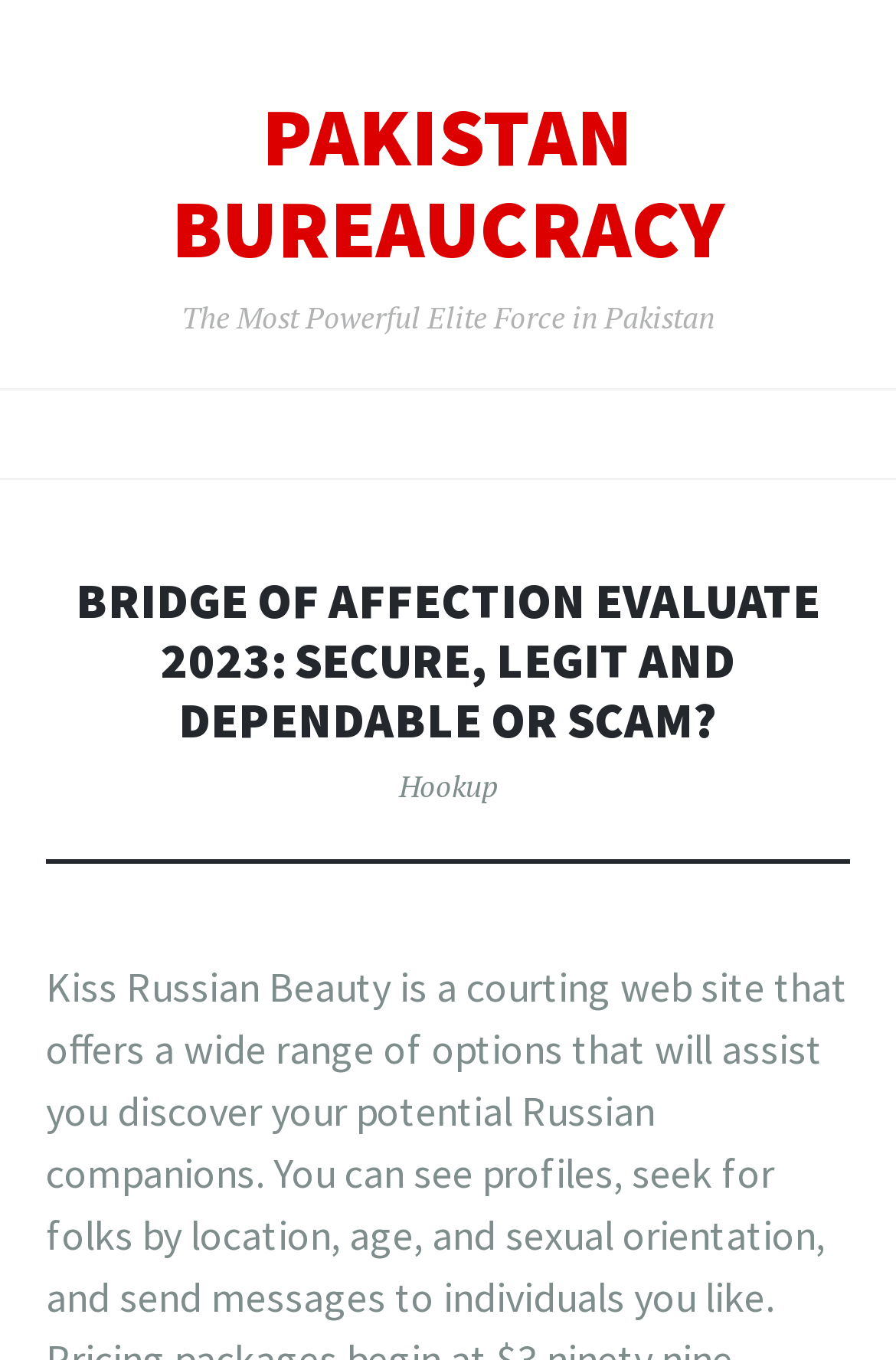Given the element description: "Hookup", predict the bounding box coordinates of the UI element it refers to, using four float numbers between 0 and 1, i.e., [left, top, right, bottom].

[0.445, 0.562, 0.555, 0.592]